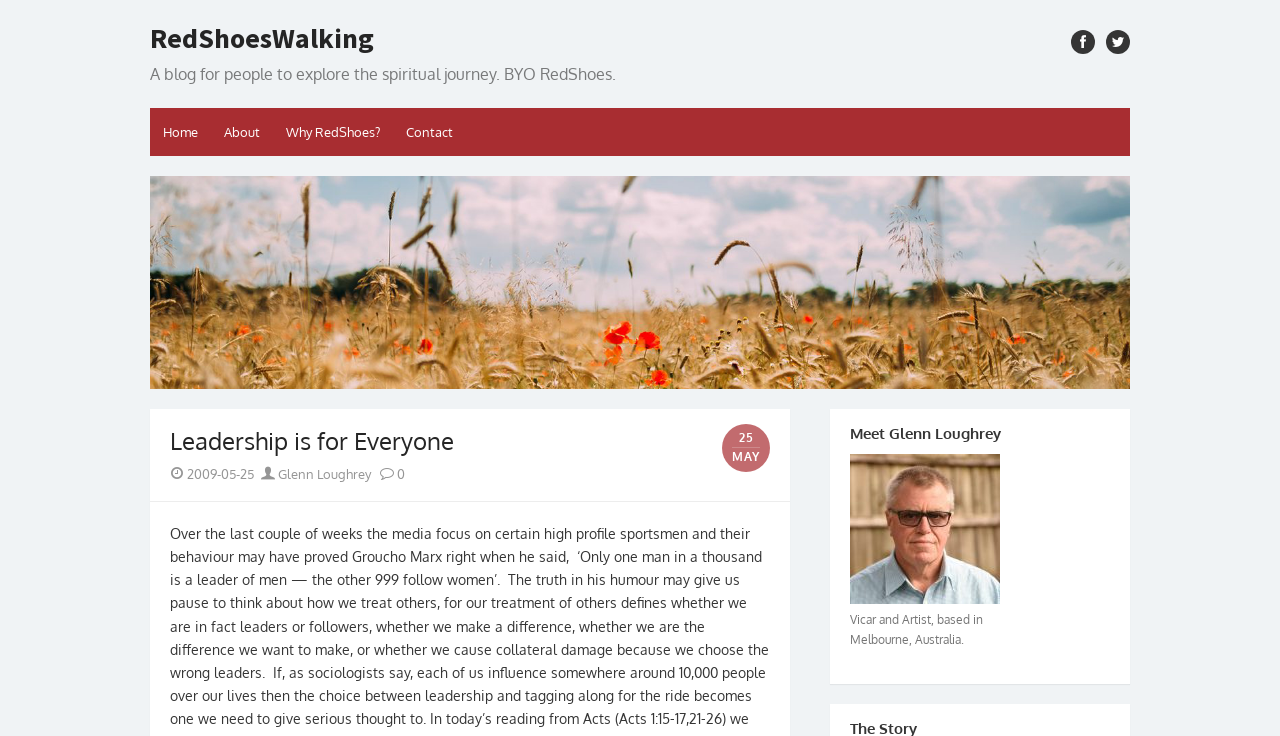Locate the bounding box coordinates of the clickable element to fulfill the following instruction: "read about the author". Provide the coordinates as four float numbers between 0 and 1 in the format [left, top, right, bottom].

[0.204, 0.633, 0.289, 0.655]